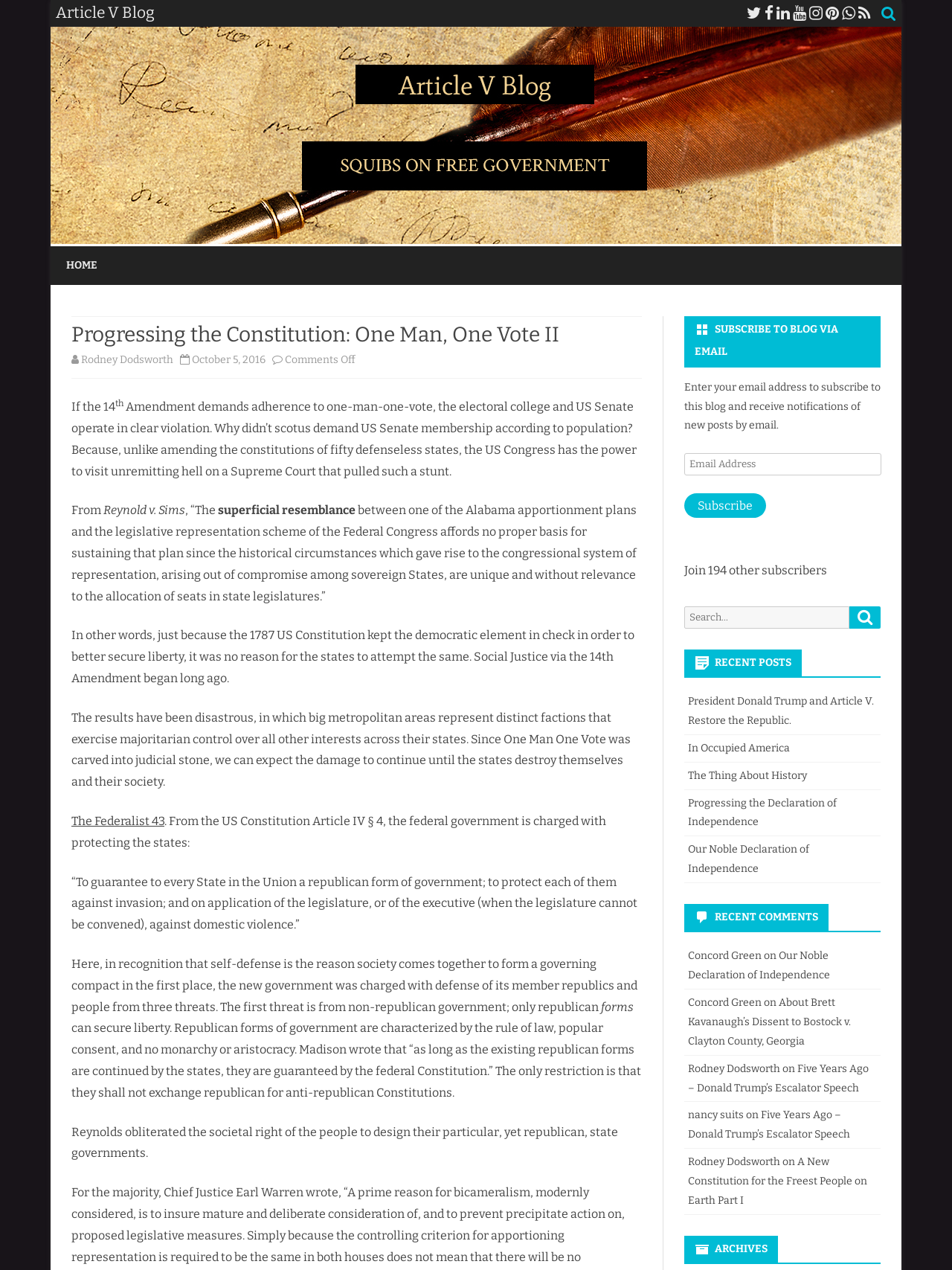What is the category of the archives section?
Using the picture, provide a one-word or short phrase answer.

Monthly archives